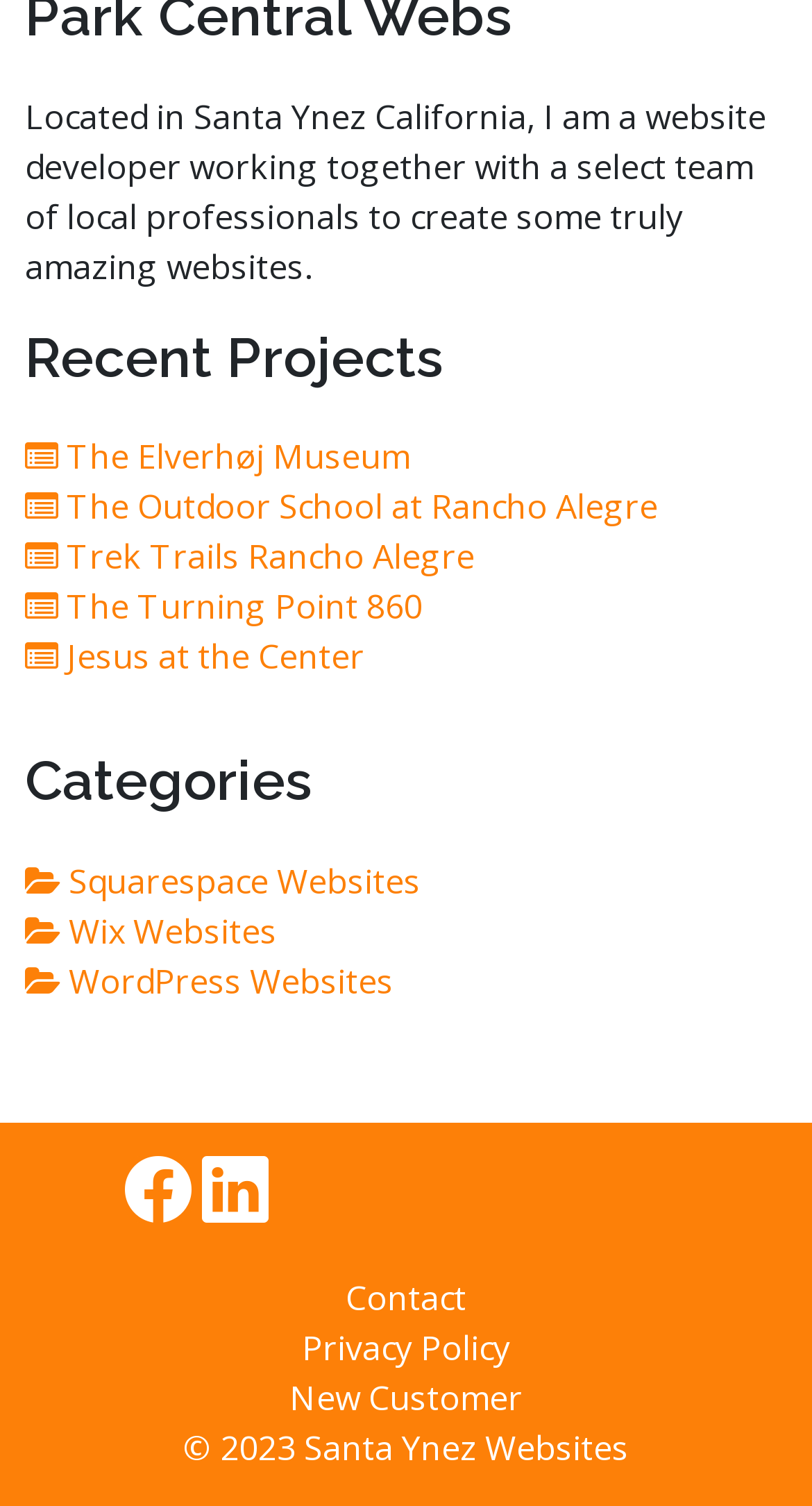What is the last link in the categories section?
Look at the image and respond with a single word or a short phrase.

WordPress Websites